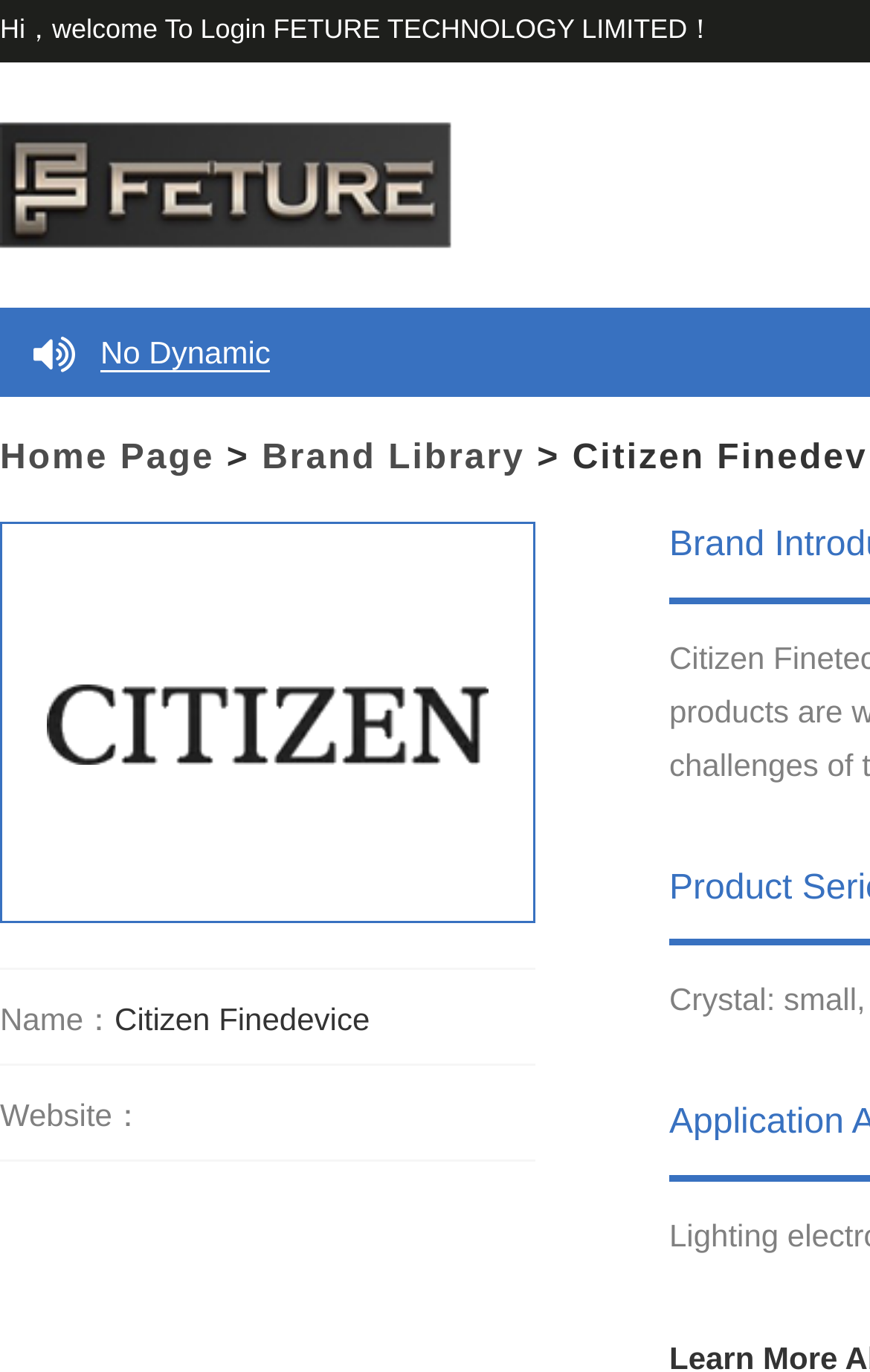What is the company name?
Answer with a single word or phrase, using the screenshot for reference.

FETURE TECHNOLOGY LIMITED